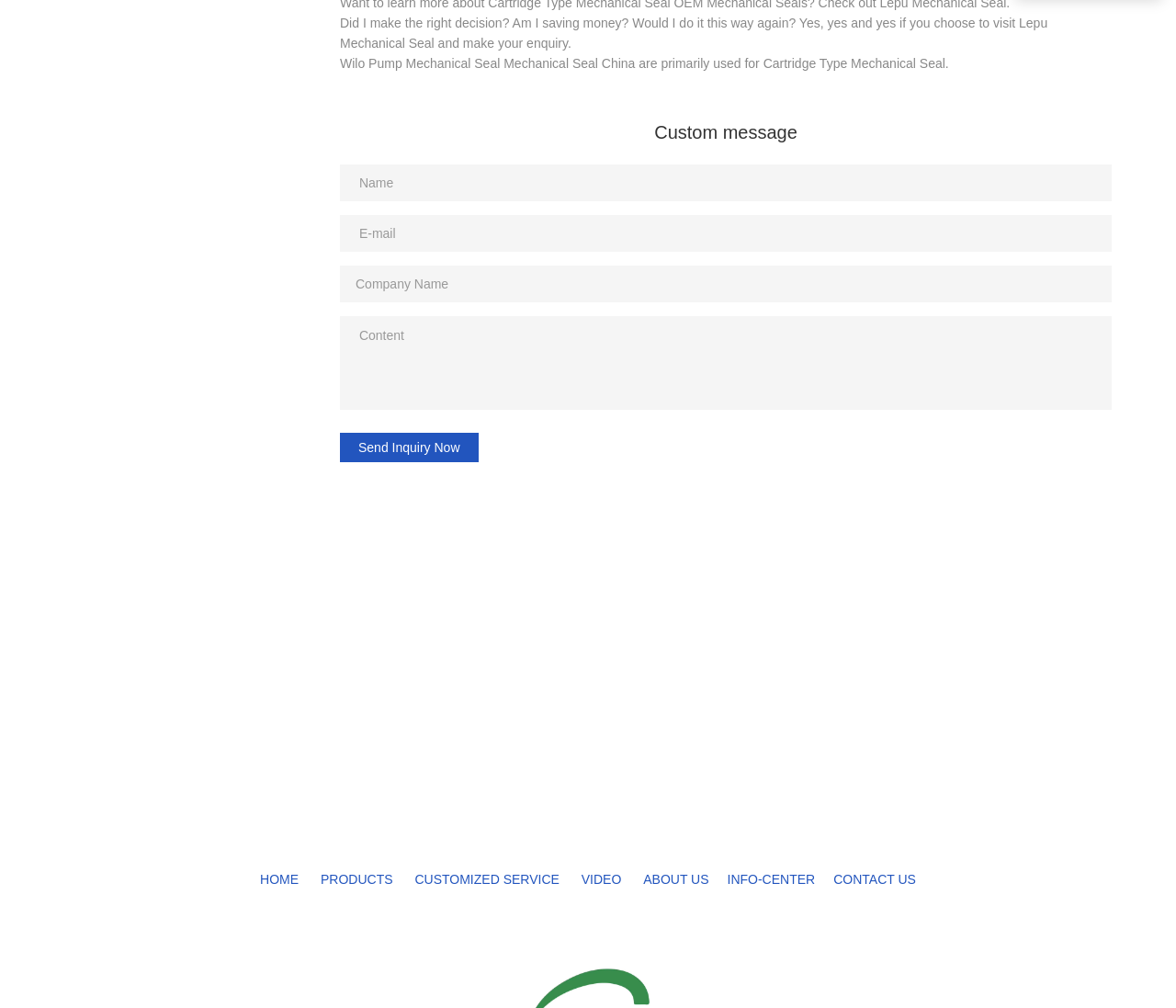Kindly determine the bounding box coordinates of the area that needs to be clicked to fulfill this instruction: "Enter your company name".

[0.289, 0.263, 0.945, 0.299]